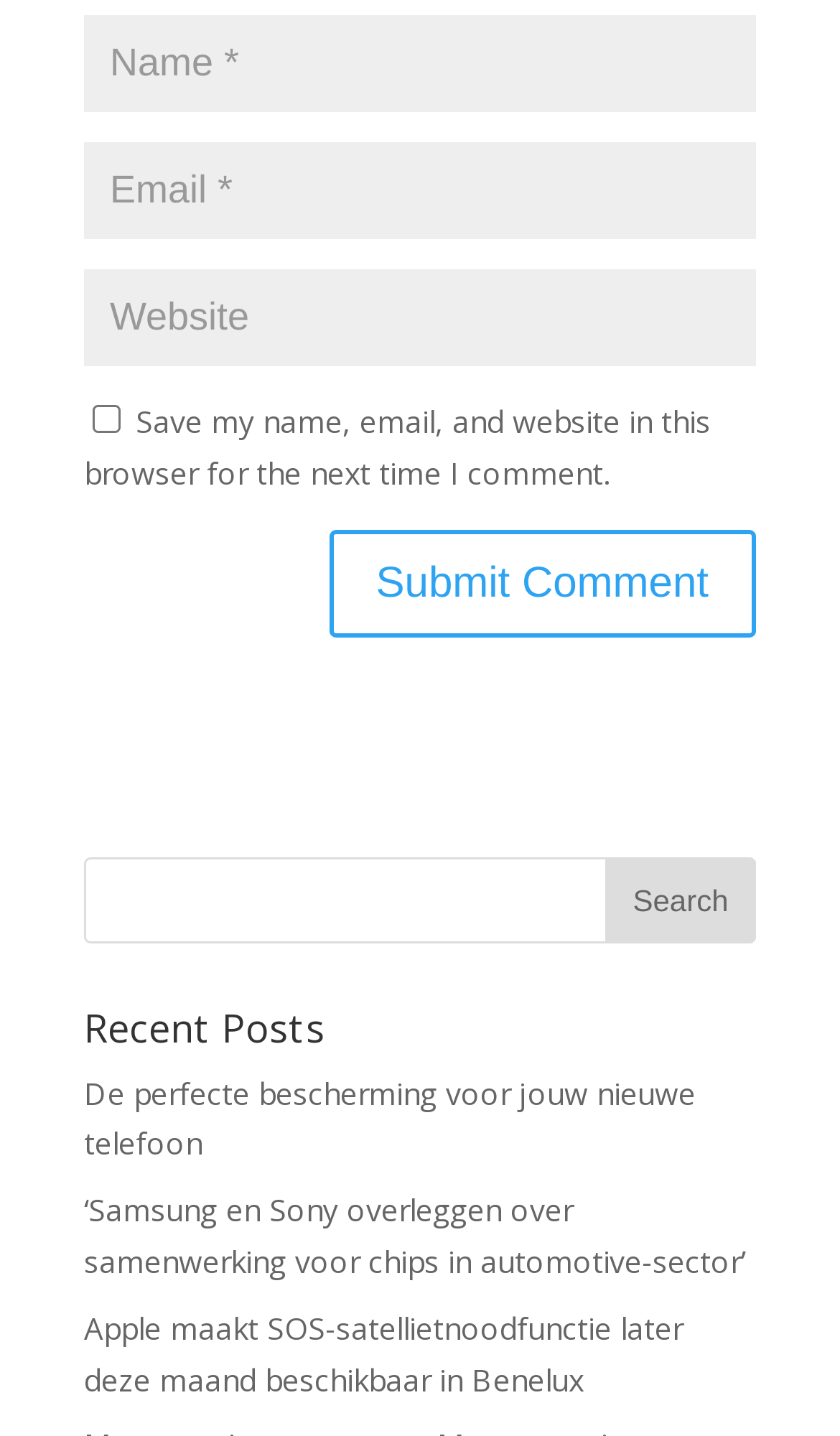Find the bounding box coordinates for the element that must be clicked to complete the instruction: "Submit a comment". The coordinates should be four float numbers between 0 and 1, indicated as [left, top, right, bottom].

[0.391, 0.369, 0.9, 0.444]